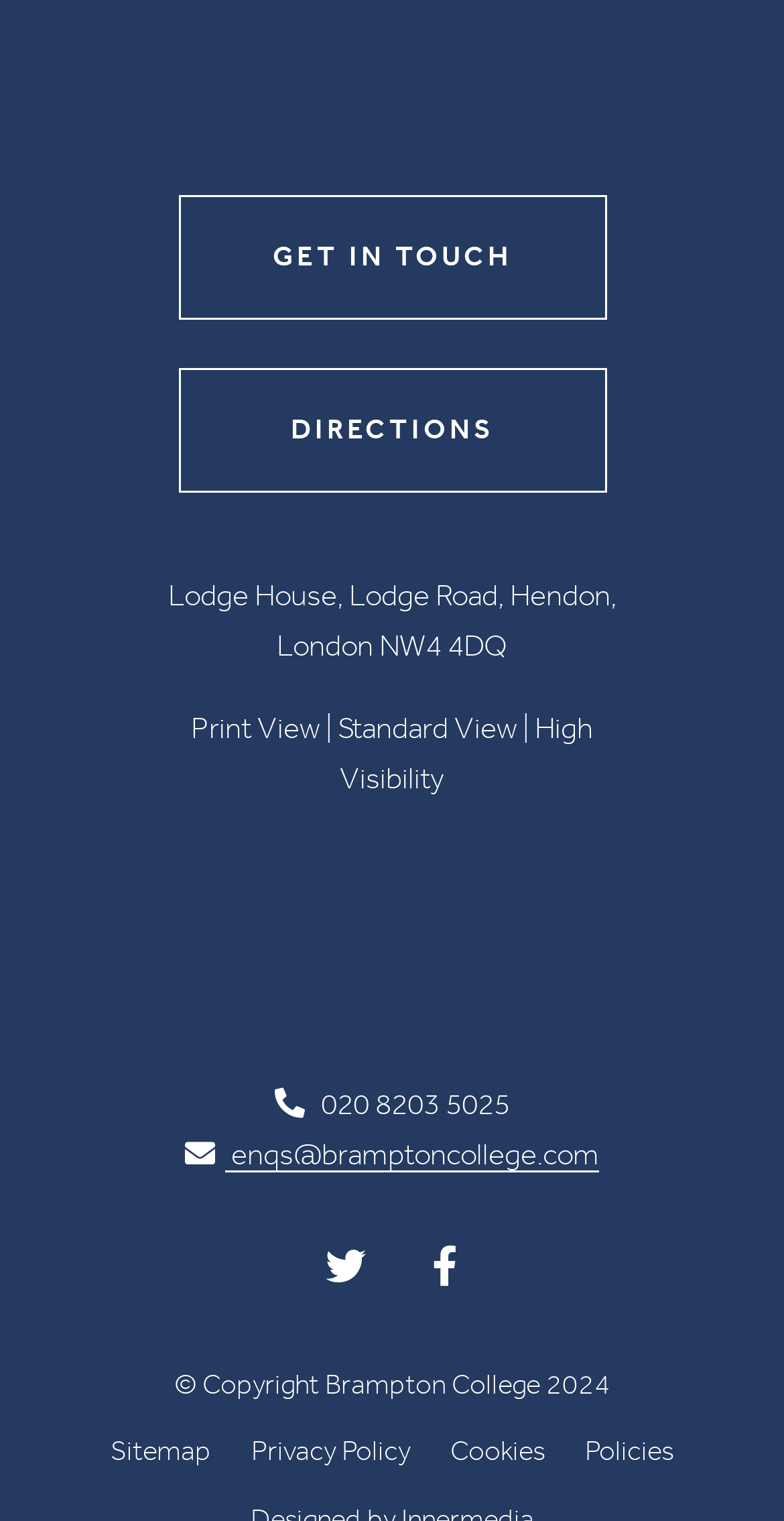Identify the bounding box coordinates for the element you need to click to achieve the following task: "Switch to print view". The coordinates must be four float values ranging from 0 to 1, formatted as [left, top, right, bottom].

[0.244, 0.466, 0.408, 0.49]